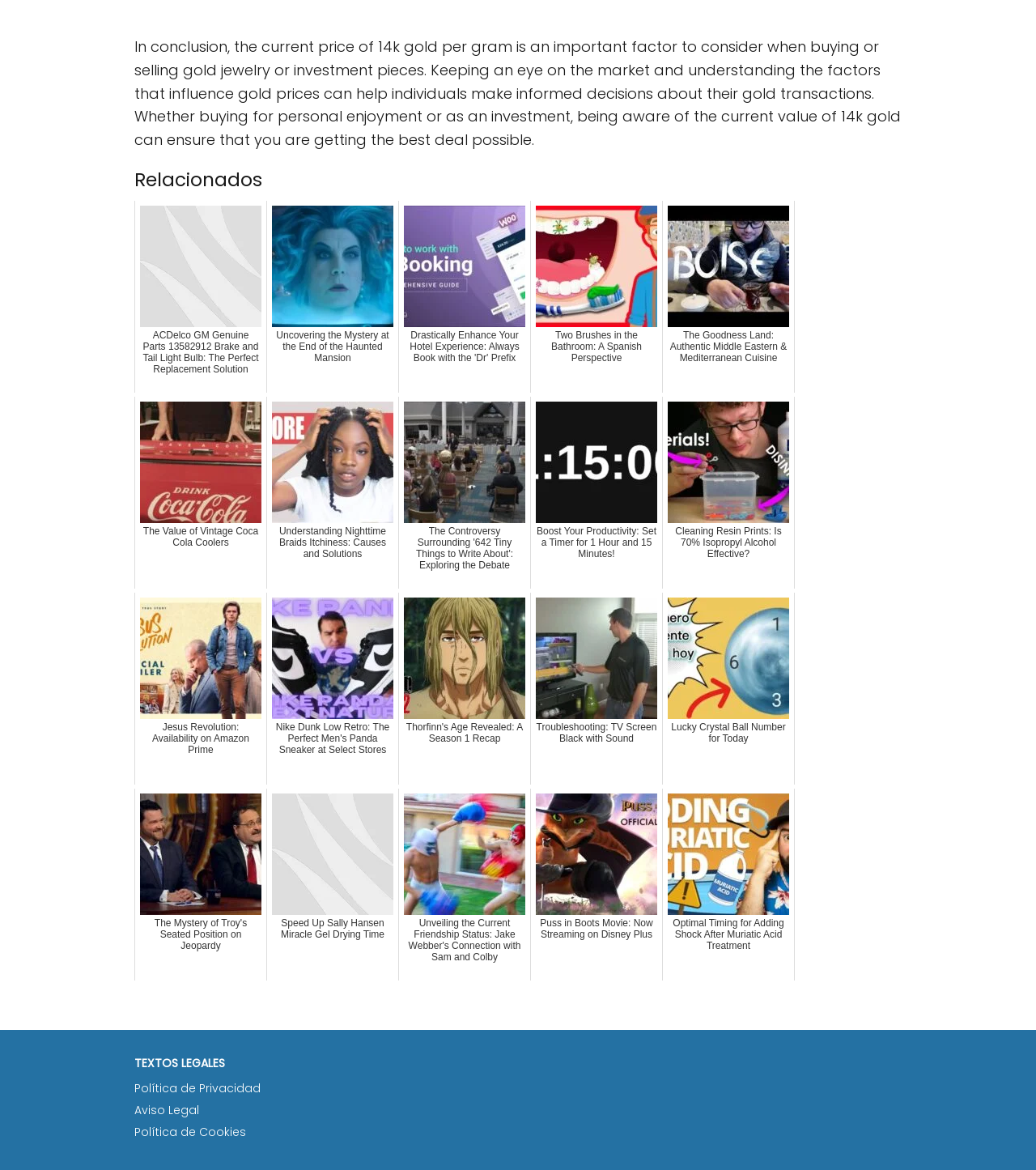Locate the bounding box coordinates of the element I should click to achieve the following instruction: "Check the Aviso Legal".

[0.13, 0.942, 0.192, 0.956]